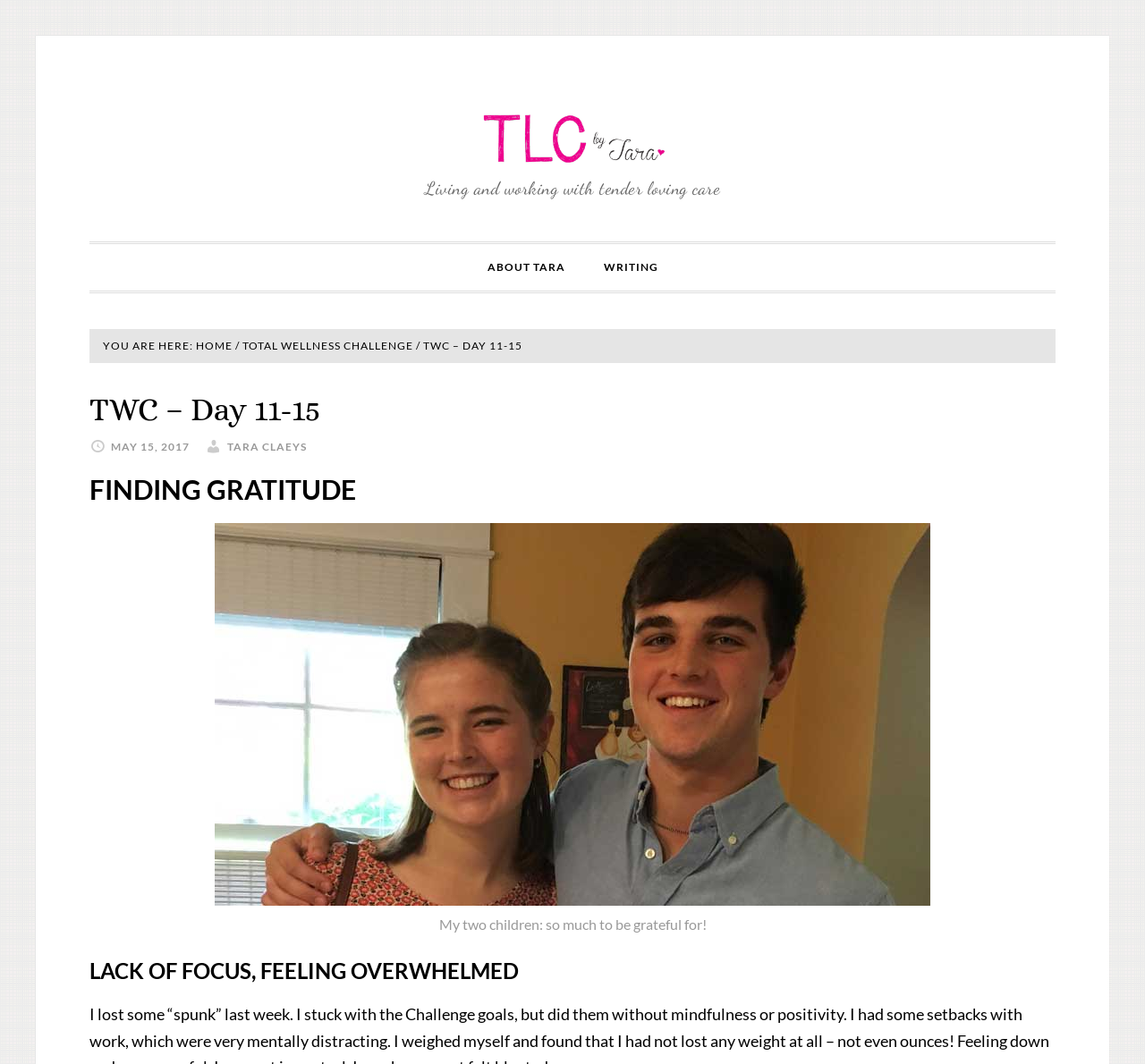What is the current page about?
Refer to the image and answer the question using a single word or phrase.

Total Wellness Challenge